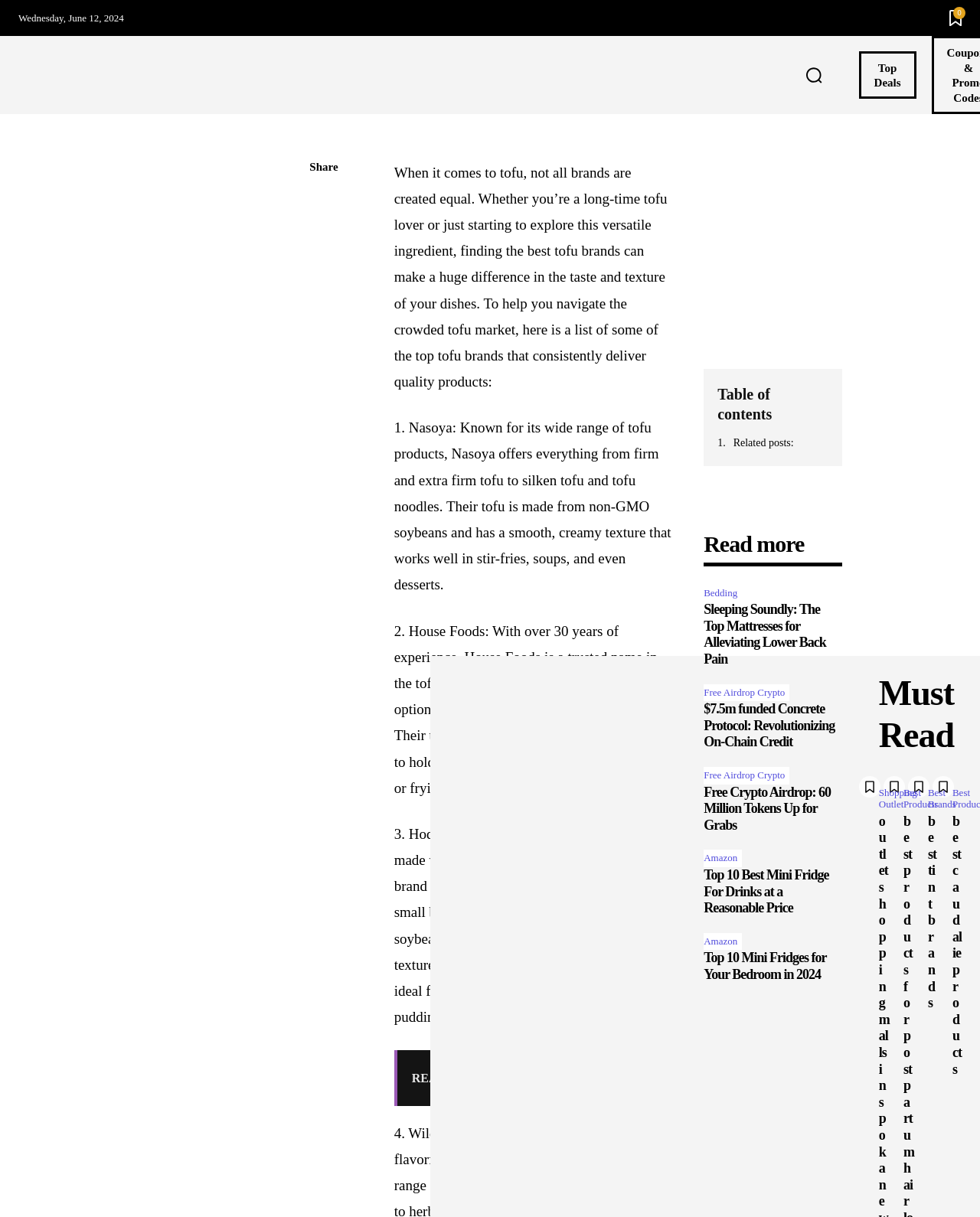Please determine and provide the text content of the webpage's heading.

best tofu brands